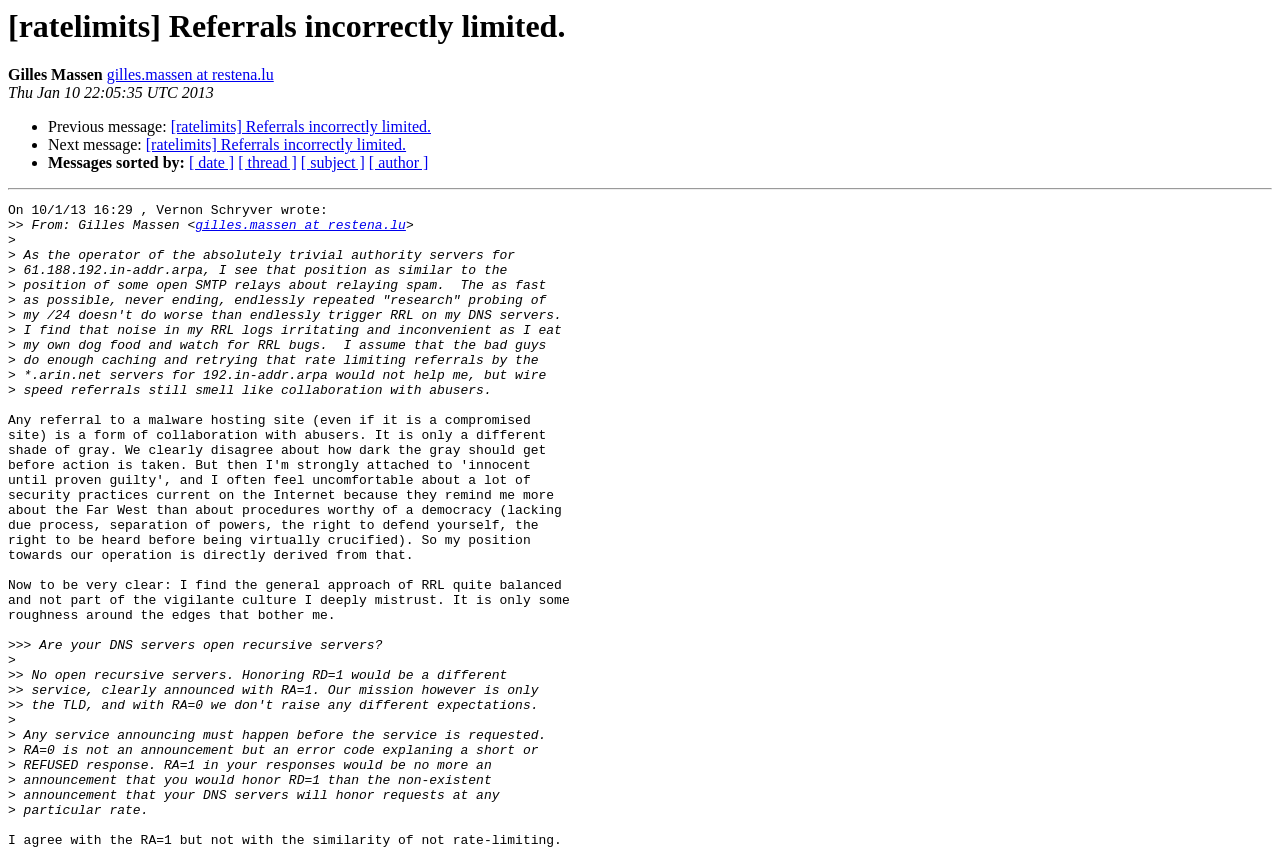Calculate the bounding box coordinates for the UI element based on the following description: "[ratelimits] Referrals incorrectly limited.". Ensure the coordinates are four float numbers between 0 and 1, i.e., [left, top, right, bottom].

[0.133, 0.138, 0.337, 0.158]